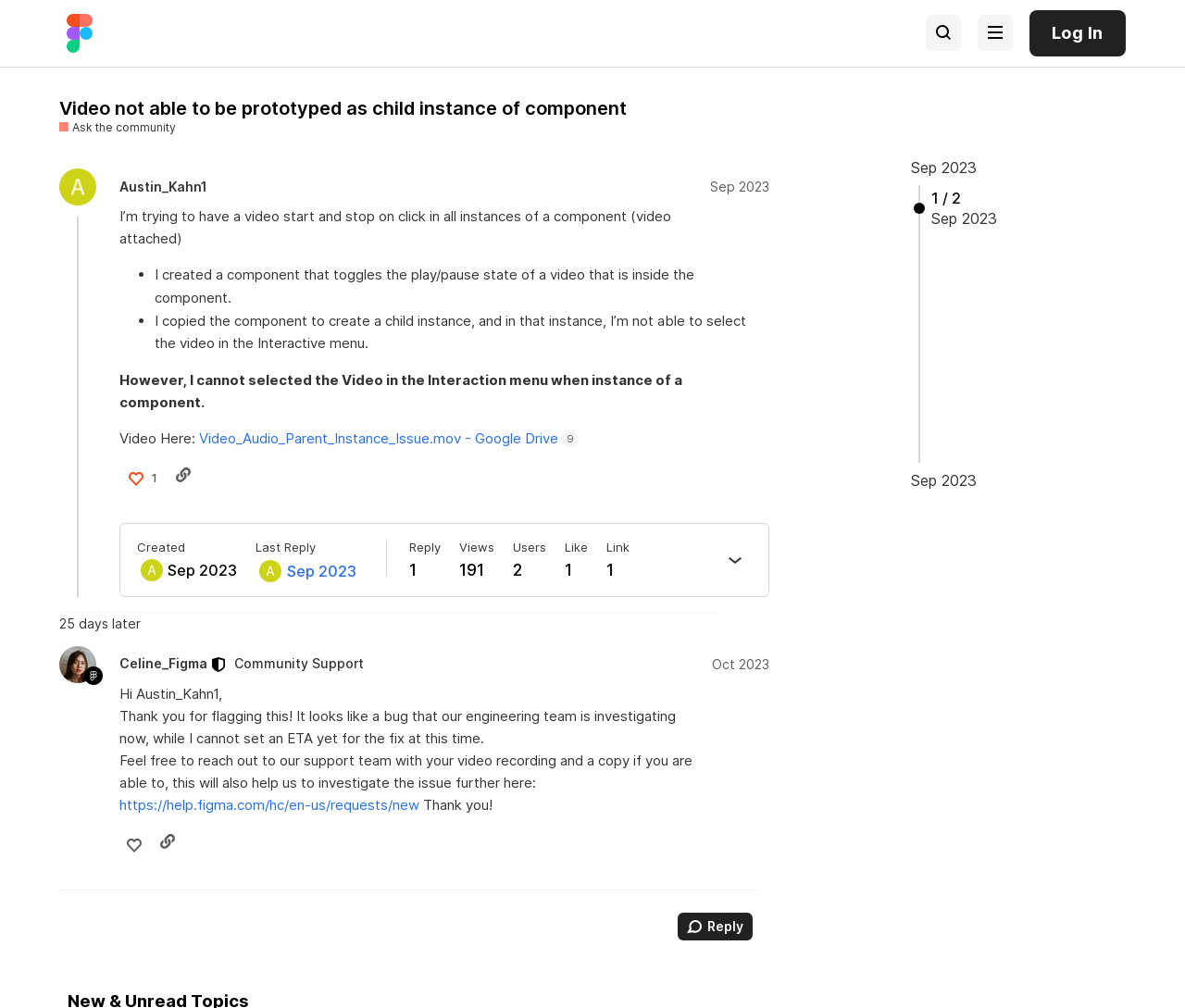Identify and provide the bounding box for the element described by: "Video_Audio_Parent_Instance_Issue.mov - Google Drive 9".

[0.168, 0.426, 0.488, 0.444]